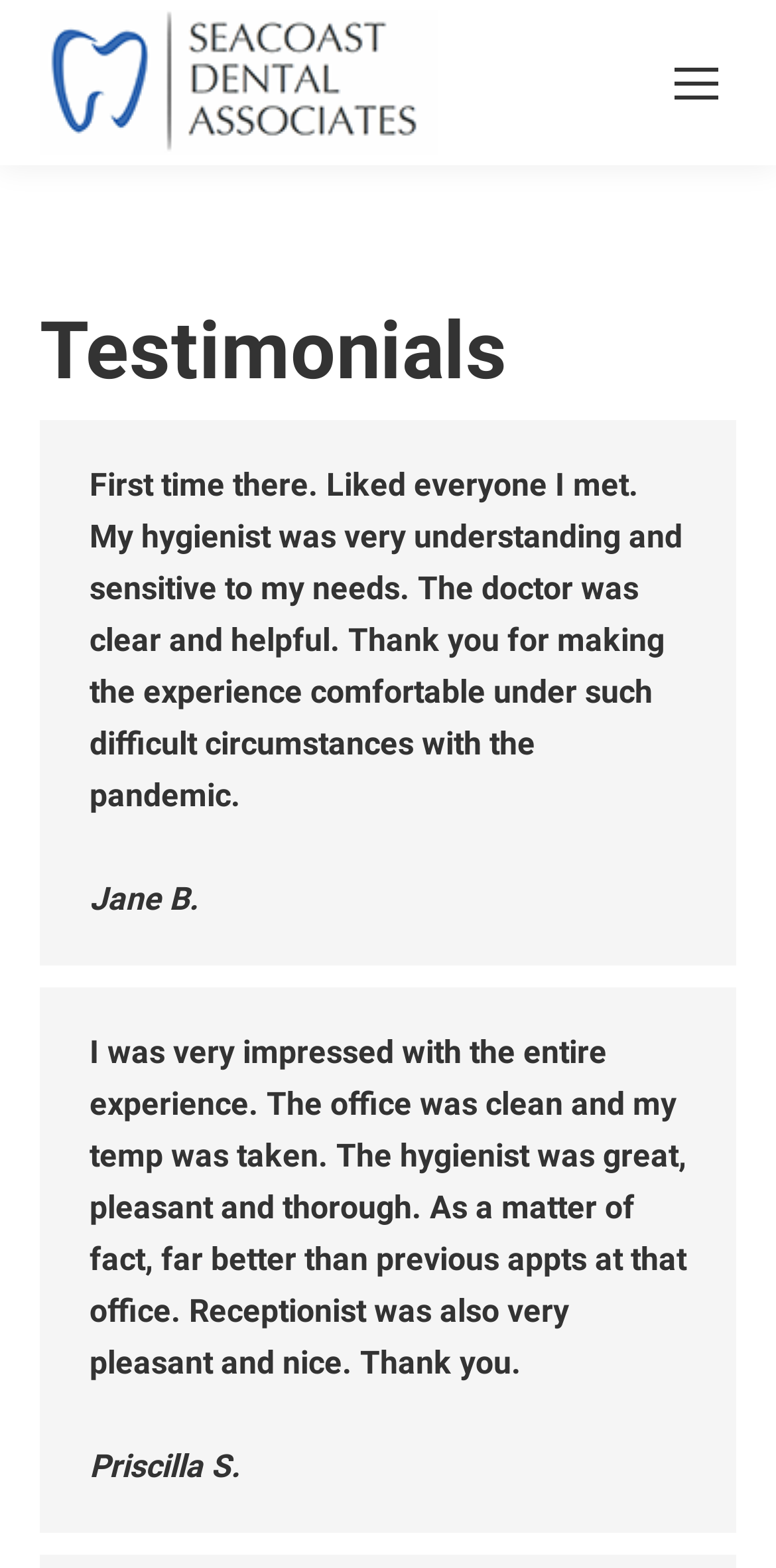Detail the various sections and features of the webpage.

The webpage is about the dental practice of Dr. Tudor, specifically showcasing testimonials from patients at Mill Pond Dental. At the top right corner, there is a mobile menu icon. Below it, on the top left, is a link to Seacoast Dental Associates, accompanied by an image with the same name. 

The main content is divided into two sections, both of which are blockquotes. The first section contains a testimonial from Jane B., who shares her positive experience at the dental office, praising the staff for being understanding and helpful during the pandemic. The text is positioned in the middle of the page, with the name "Jane B." at the bottom.

The second section is another testimonial, this time from Priscilla S., who expresses her satisfaction with the cleanliness of the office, the pleasantness of the hygienist and receptionist, and the overall experience. This testimonial is positioned below the first one, with the name "Priscilla S." at the bottom.

At the bottom right corner, there is a "Go to Top" link, allowing users to navigate back to the top of the page.